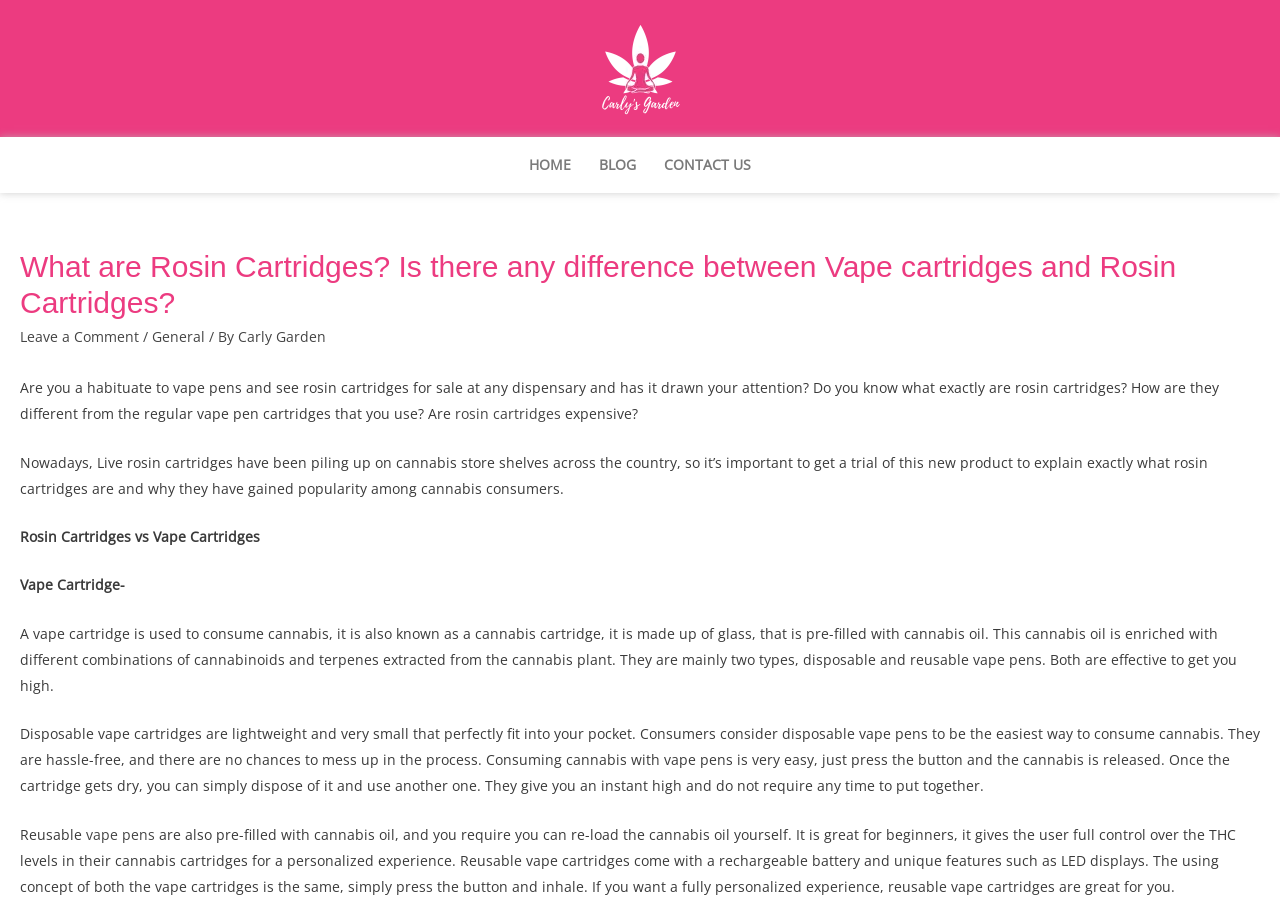Locate the bounding box coordinates of the clickable area needed to fulfill the instruction: "Click on the 'Leave a Comment' link".

[0.016, 0.363, 0.109, 0.384]